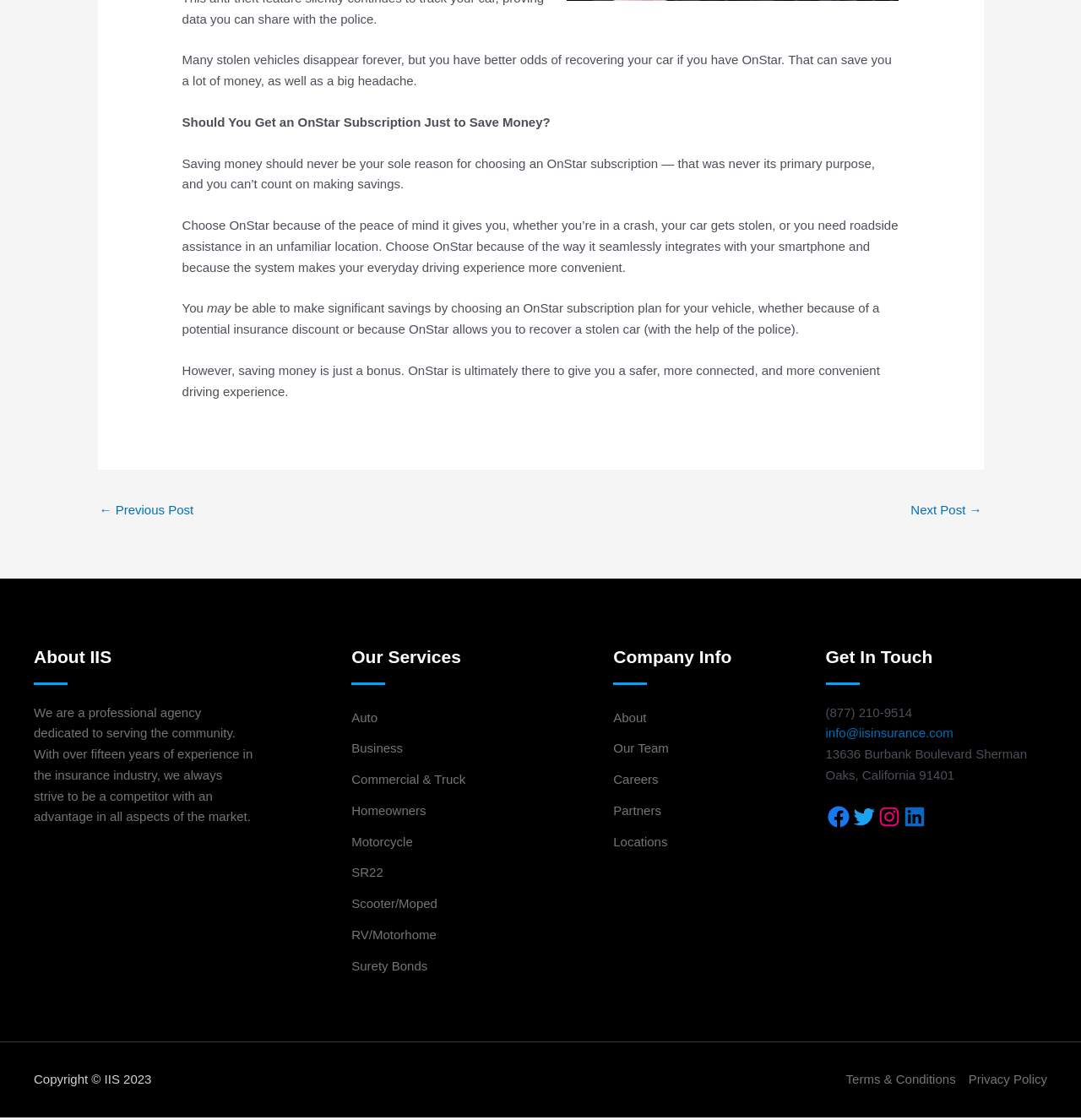What services does IIS offer?
Offer a detailed and exhaustive answer to the question.

The webpage lists various services offered by IIS, including auto, business, commercial and truck, homeowners, motorcycle, SR22, scooter/moped, RV/motorhome, and surety bonds. This suggests that IIS offers a range of insurance services for different types of vehicles and properties.